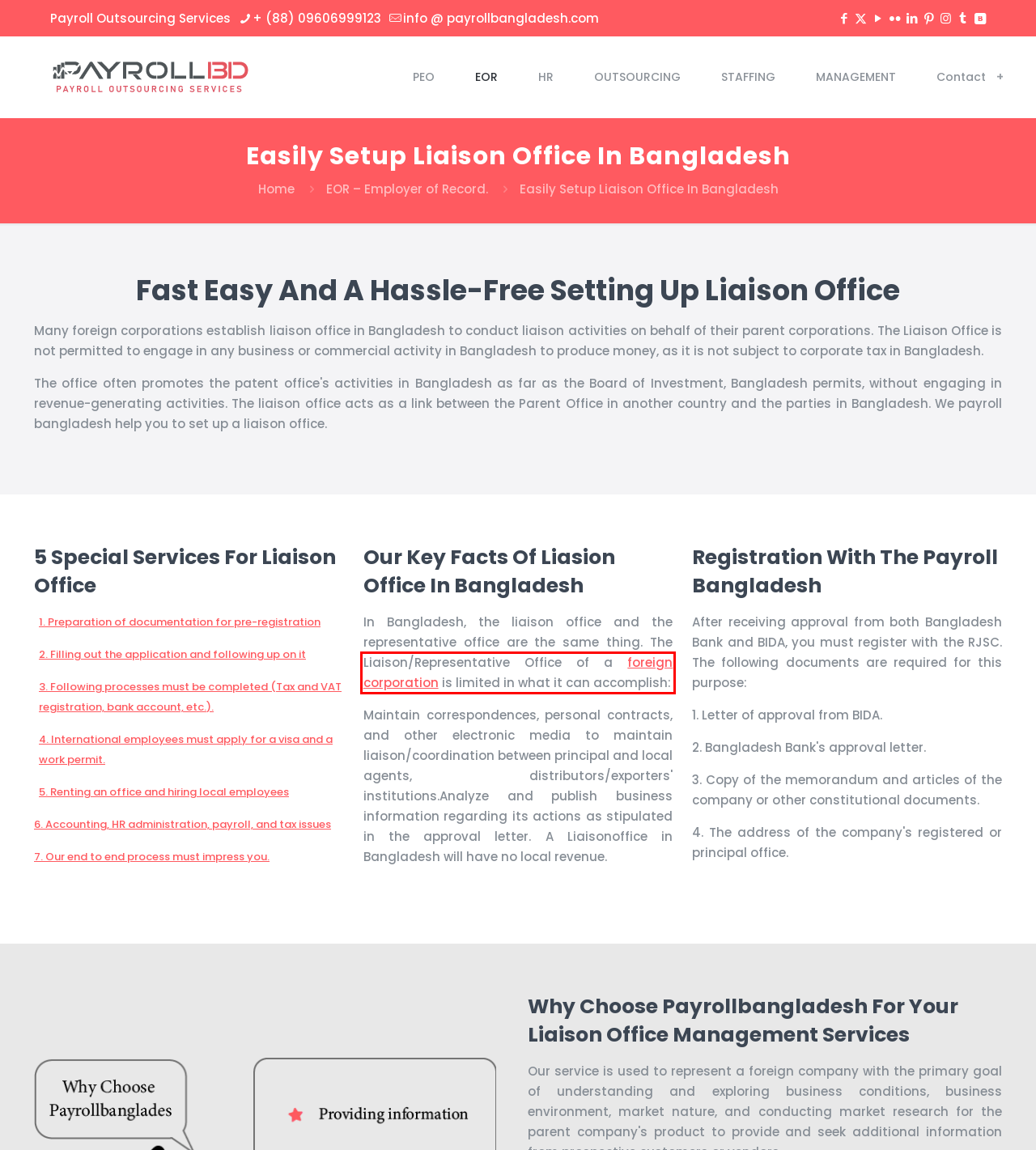You are provided with a screenshot of a webpage containing a red rectangle bounding box. Identify the webpage description that best matches the new webpage after the element in the bounding box is clicked. Here are the potential descriptions:
A. Payroll Outsourcing Services | PEO Employer of Record in BD
B. Contact us for Payroll Processing Management Service.
C. Outsourcing, HR Payroll and Compliance for high Productivity.
D. Registration Of Company Services In Bangladesh With Experts
E. HR Service Provider - Hire Staff Outsourcing Solutions.
F. Manage payroll, local employment etc in management service
G. EOR Employer of Record Service in Bangladesh for HR compliance
H. Staffing Service in Payroll, Tax, Employment, Work Permits.

D